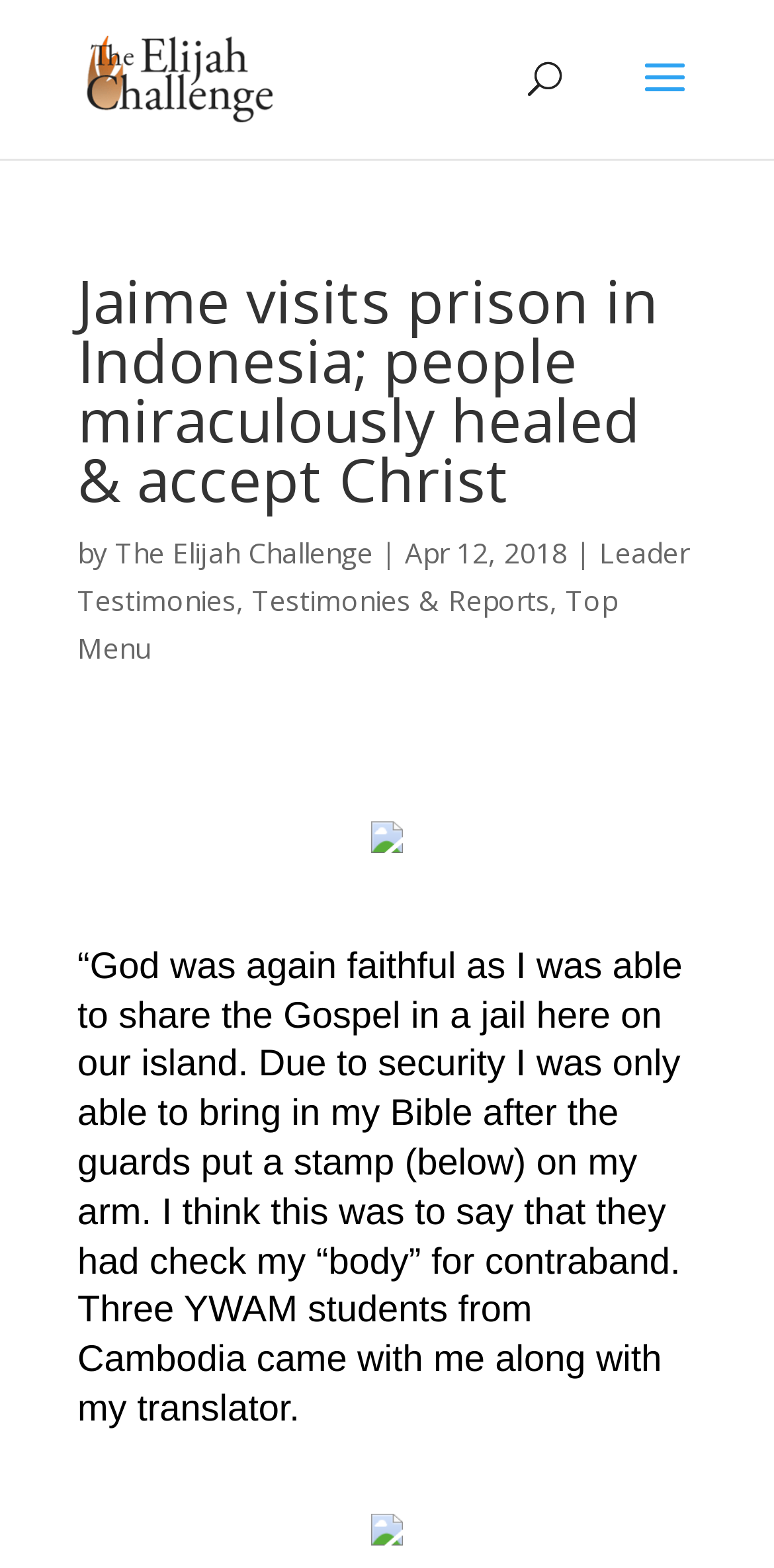Answer the following in one word or a short phrase: 
What is the name of the organization?

The Elijah Challenge